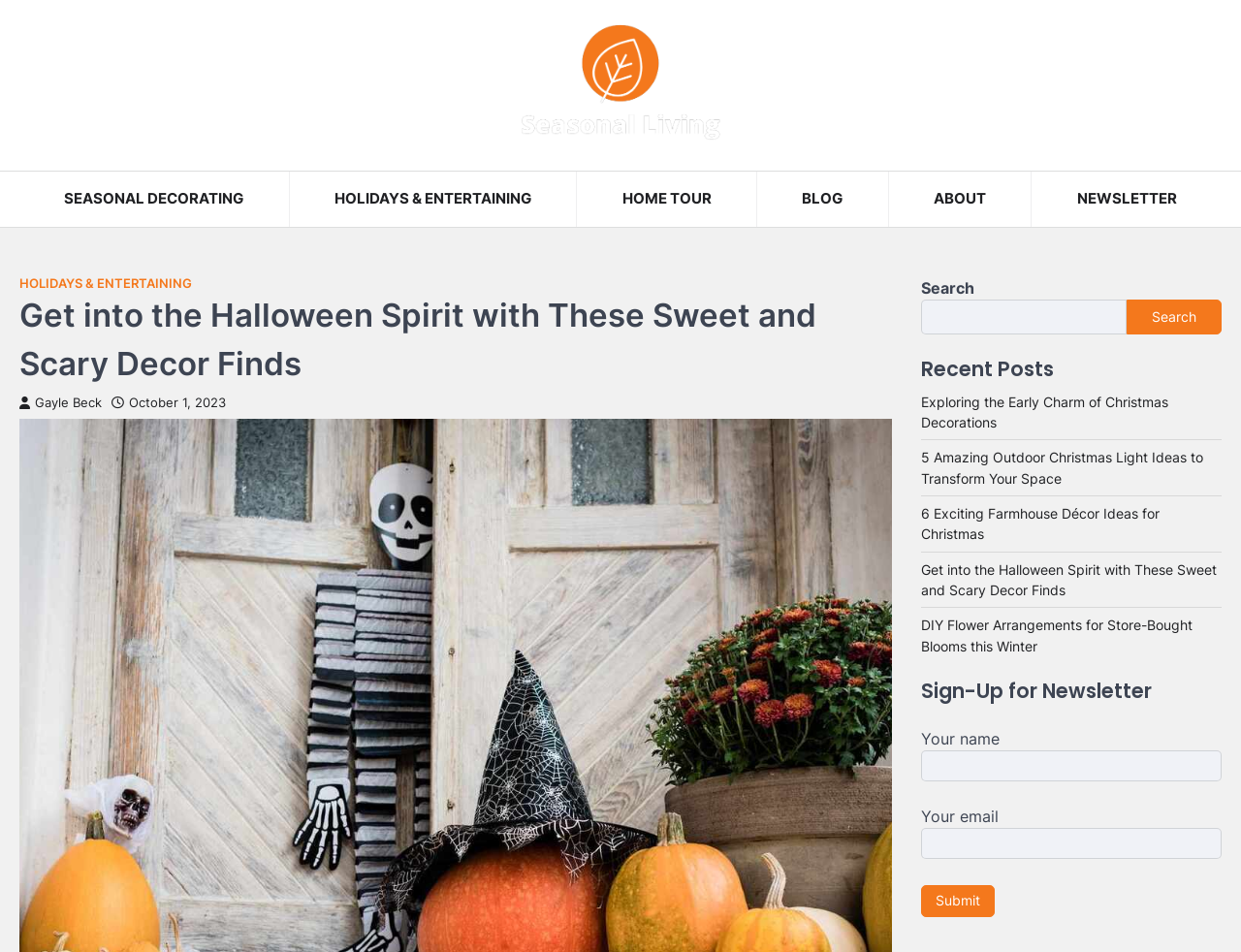Identify the bounding box coordinates of the part that should be clicked to carry out this instruction: "View recent posts".

[0.742, 0.375, 0.984, 0.401]